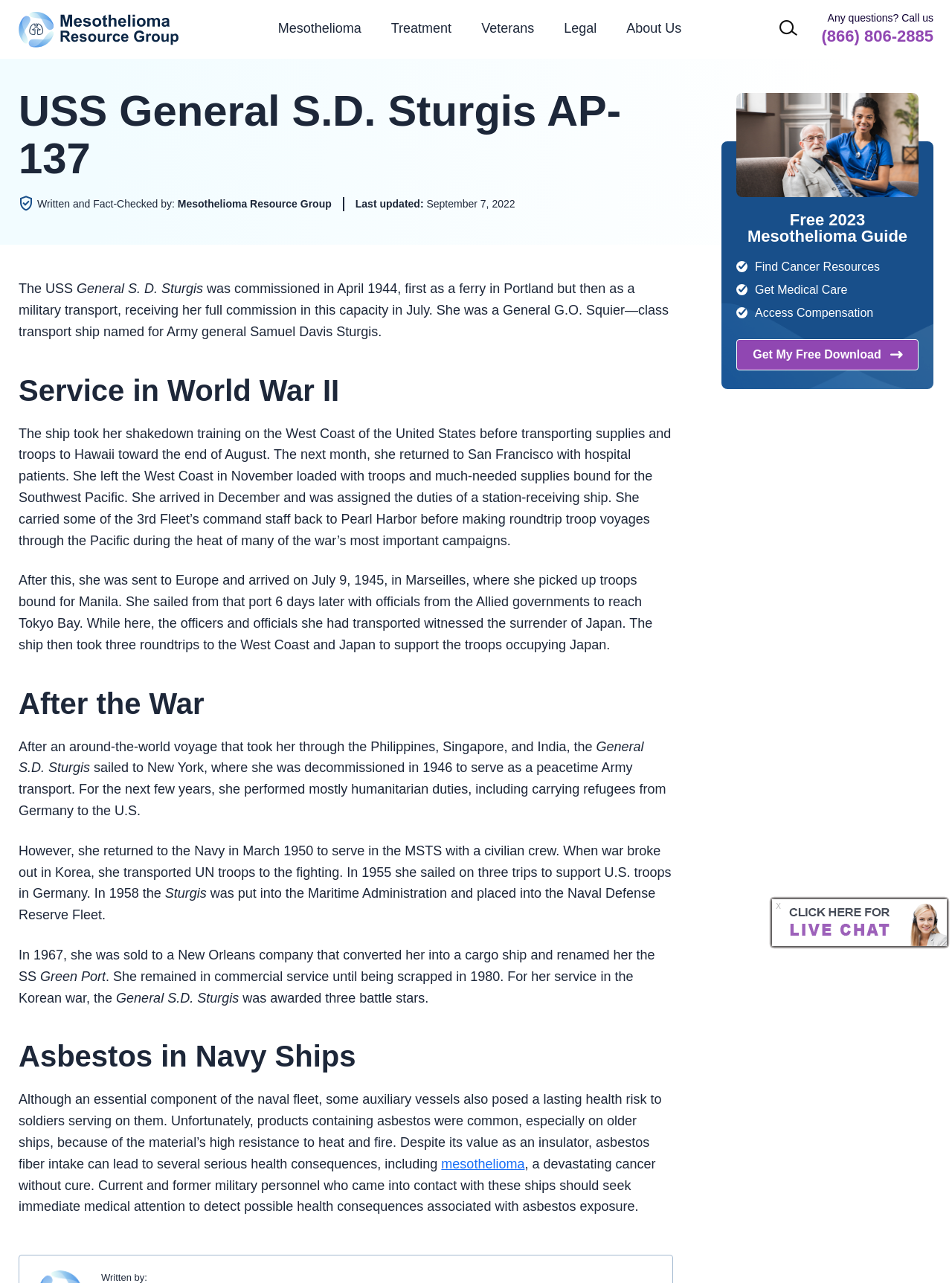Please use the details from the image to answer the following question comprehensively:
What is a serious health consequence of asbestos exposure?

I found the answer by reading the text '...asbestos fiber intake can lead to several serious health consequences, including mesothelioma, a devastating cancer without cure.' which provides information about the health risks of asbestos exposure.